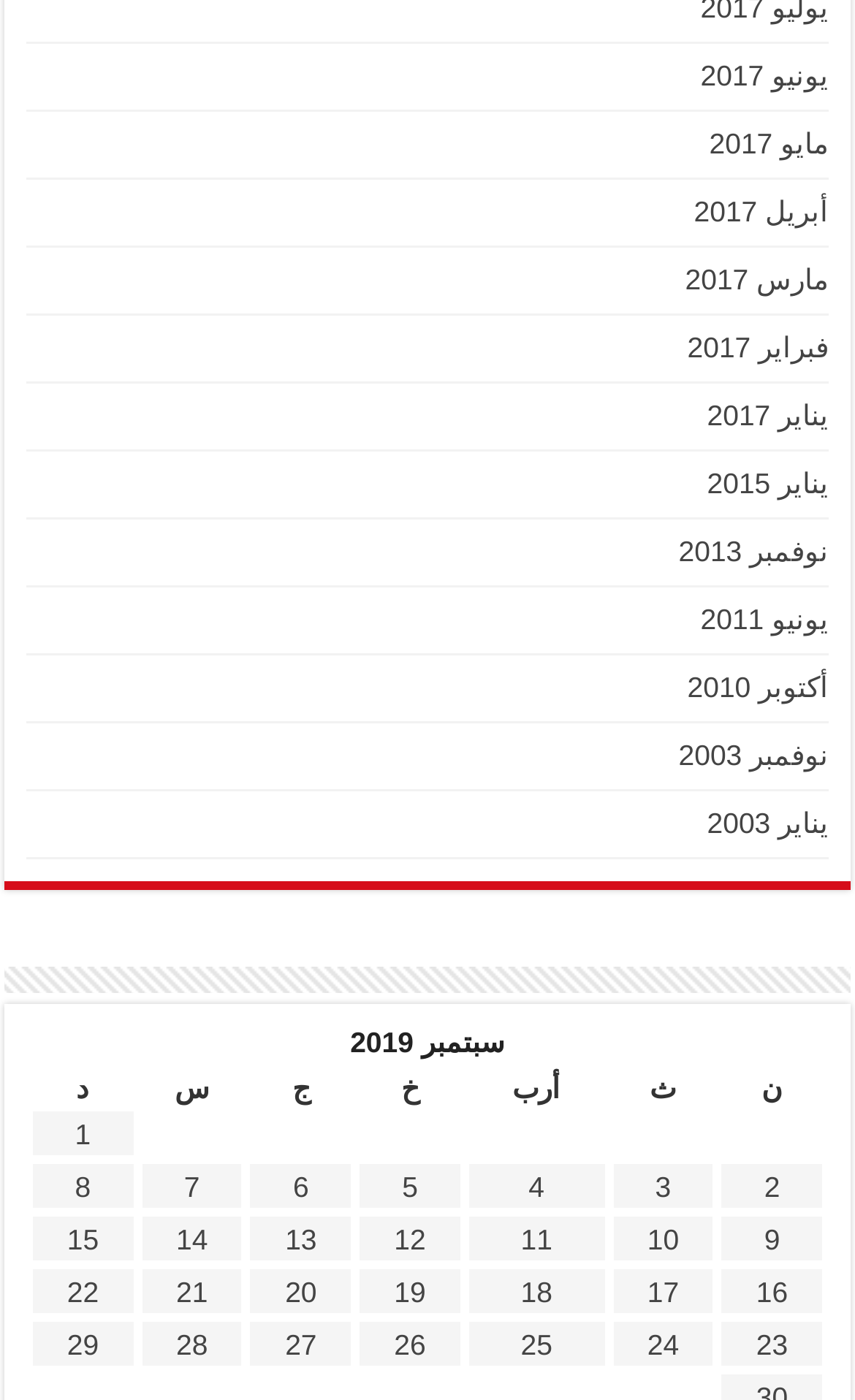Answer the question using only a single word or phrase: 
How many links are there in the webpage?

15